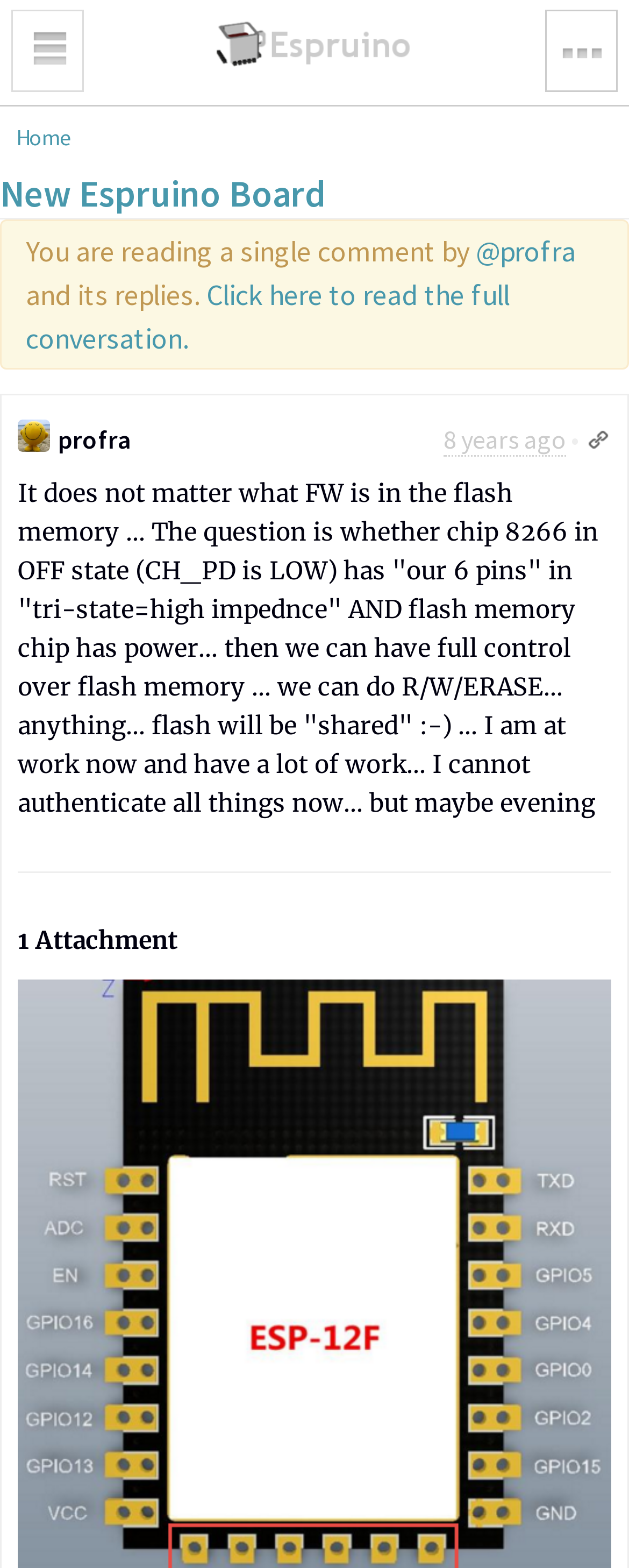Please identify the bounding box coordinates of the area that needs to be clicked to fulfill the following instruction: "Go to home page."

[0.026, 0.078, 0.115, 0.097]